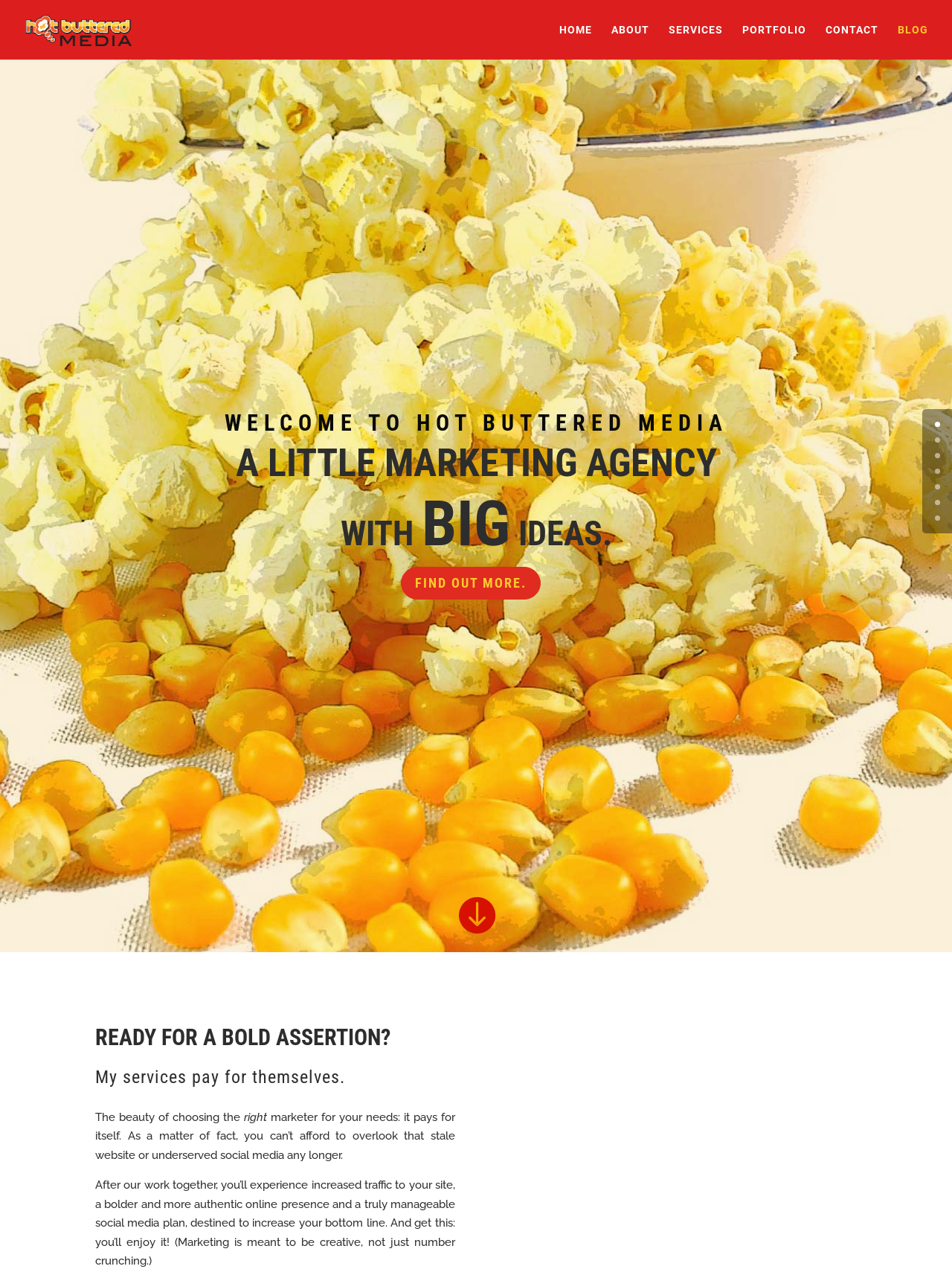Please identify the primary heading on the webpage and return its text.

WELCOME TO HOT BUTTERED MEDIA